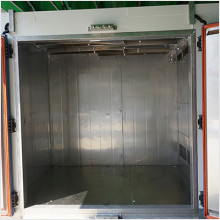What type of testing can be done in the chamber?
Based on the screenshot, respond with a single word or phrase.

temperature and humidity testing